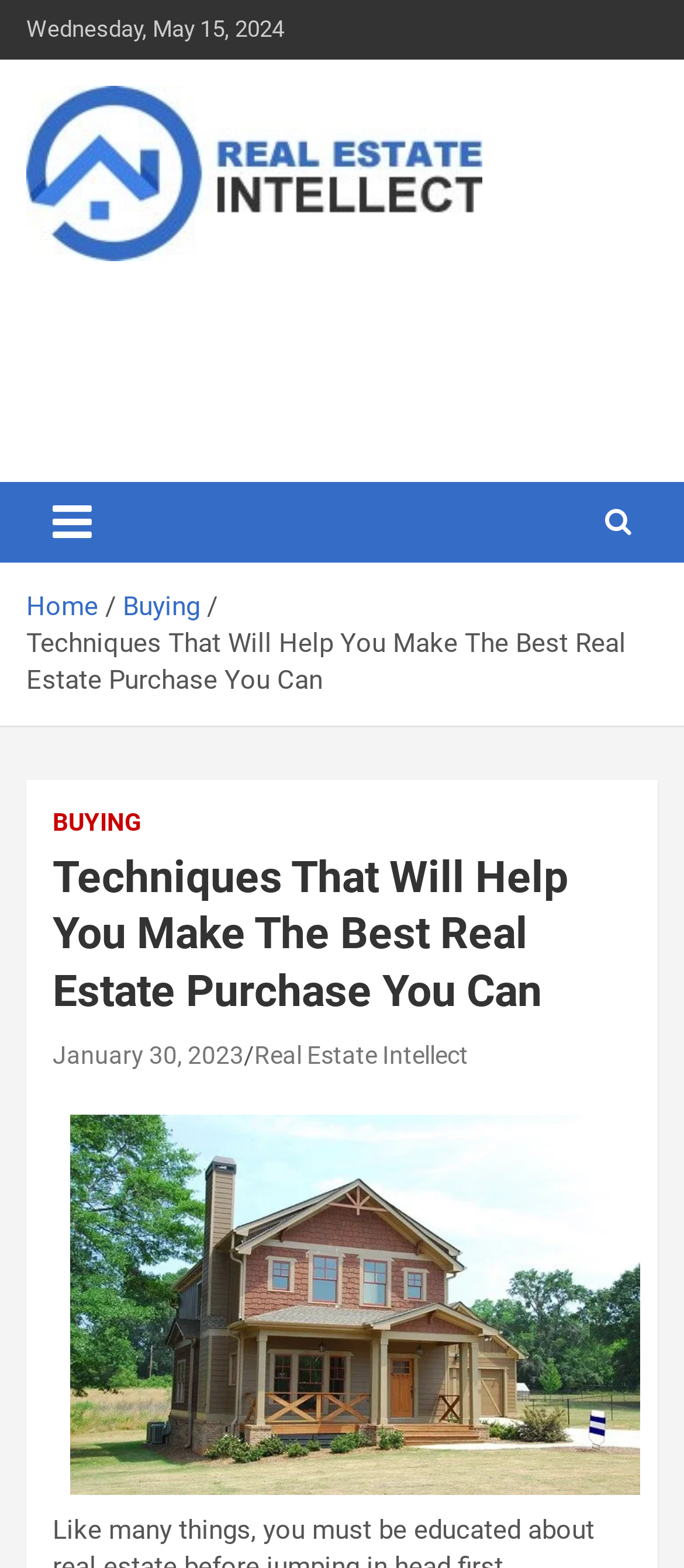Use a single word or phrase to answer the question:
What is the date of the current article?

May 15, 2024